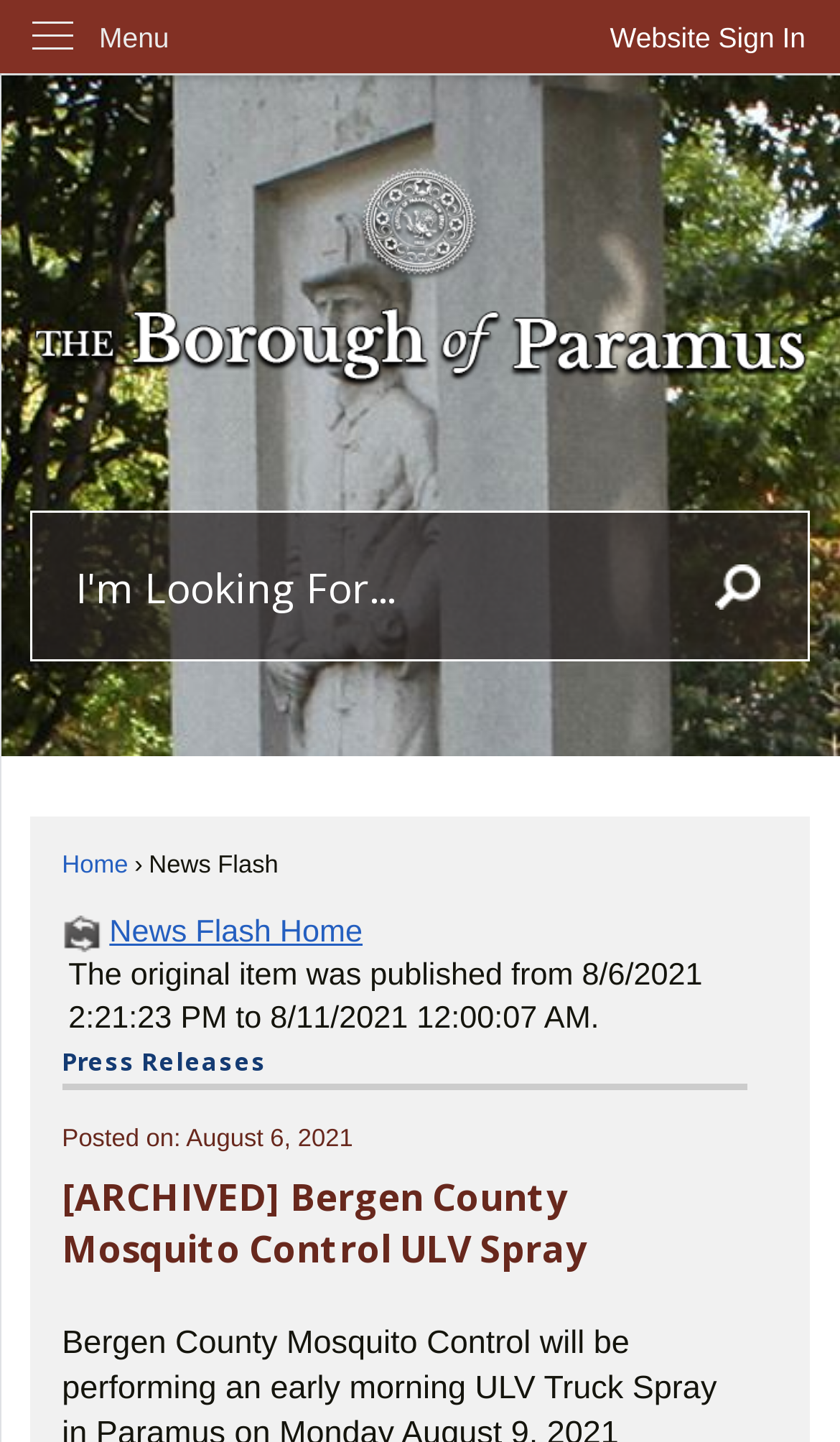Determine the coordinates of the bounding box that should be clicked to complete the instruction: "Go to the home page". The coordinates should be represented by four float numbers between 0 and 1: [left, top, right, bottom].

[0.037, 0.117, 0.963, 0.269]